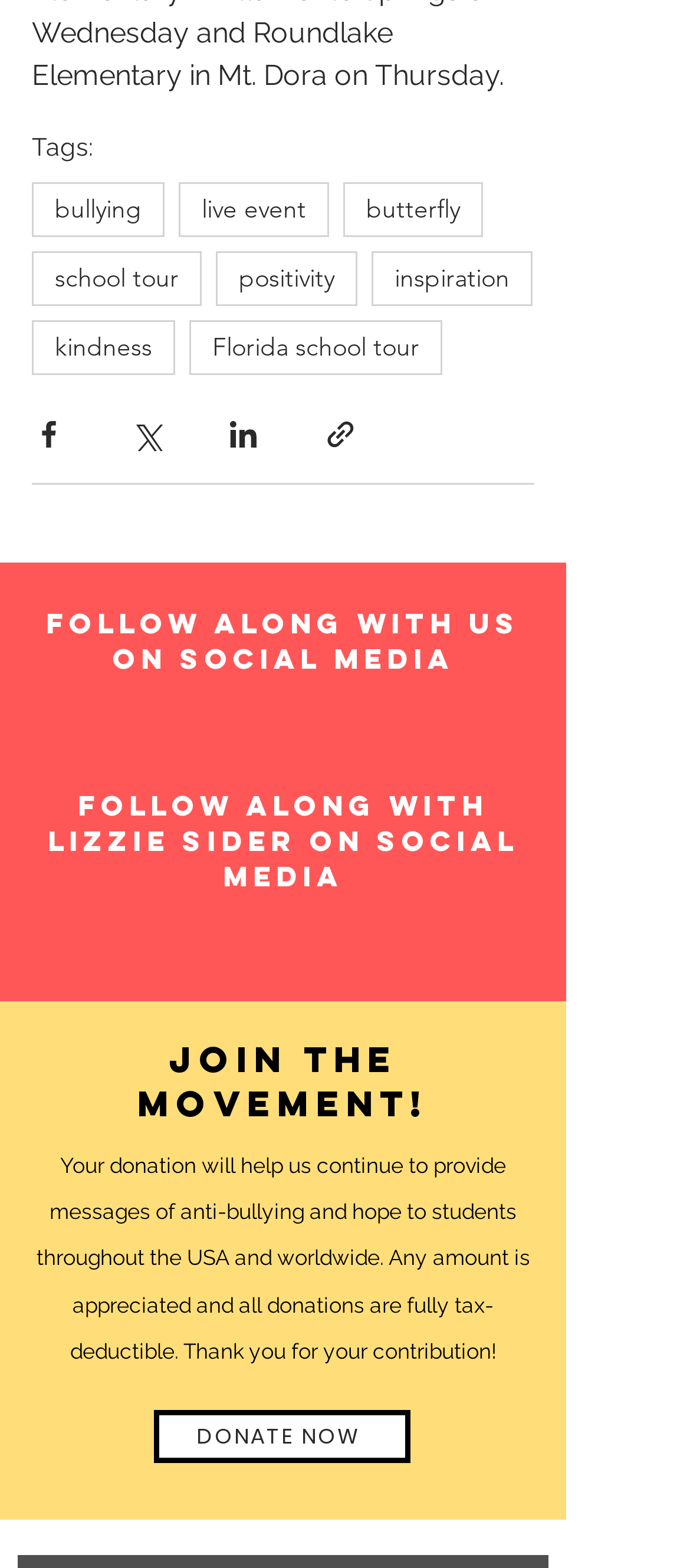Predict the bounding box of the UI element based on the description: "school tour". The coordinates should be four float numbers between 0 and 1, formatted as [left, top, right, bottom].

[0.046, 0.16, 0.292, 0.195]